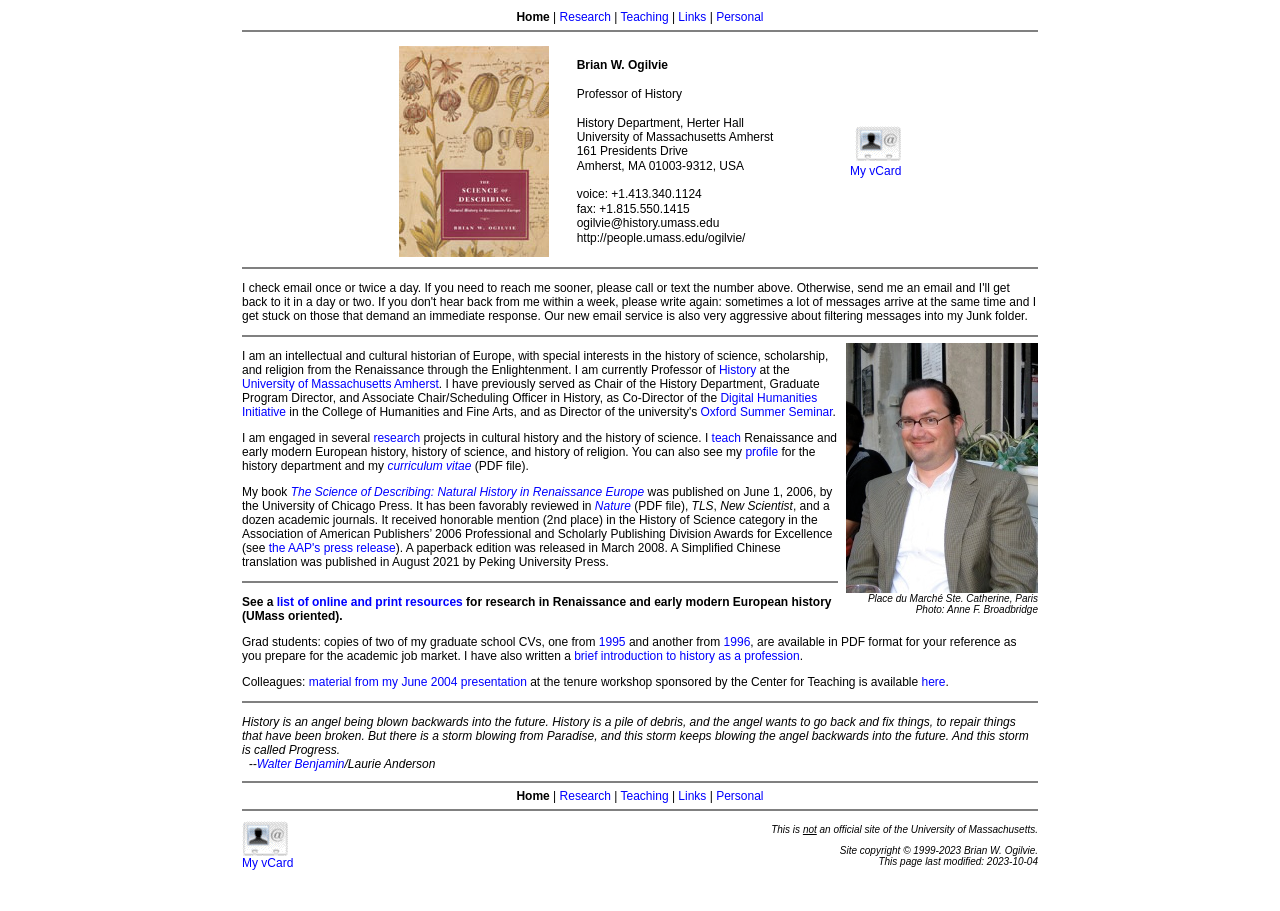Please determine the bounding box coordinates for the UI element described here. Use the format (top-left x, top-left y, bottom-right x, bottom-right y) with values bounded between 0 and 1: research

[0.292, 0.473, 0.328, 0.488]